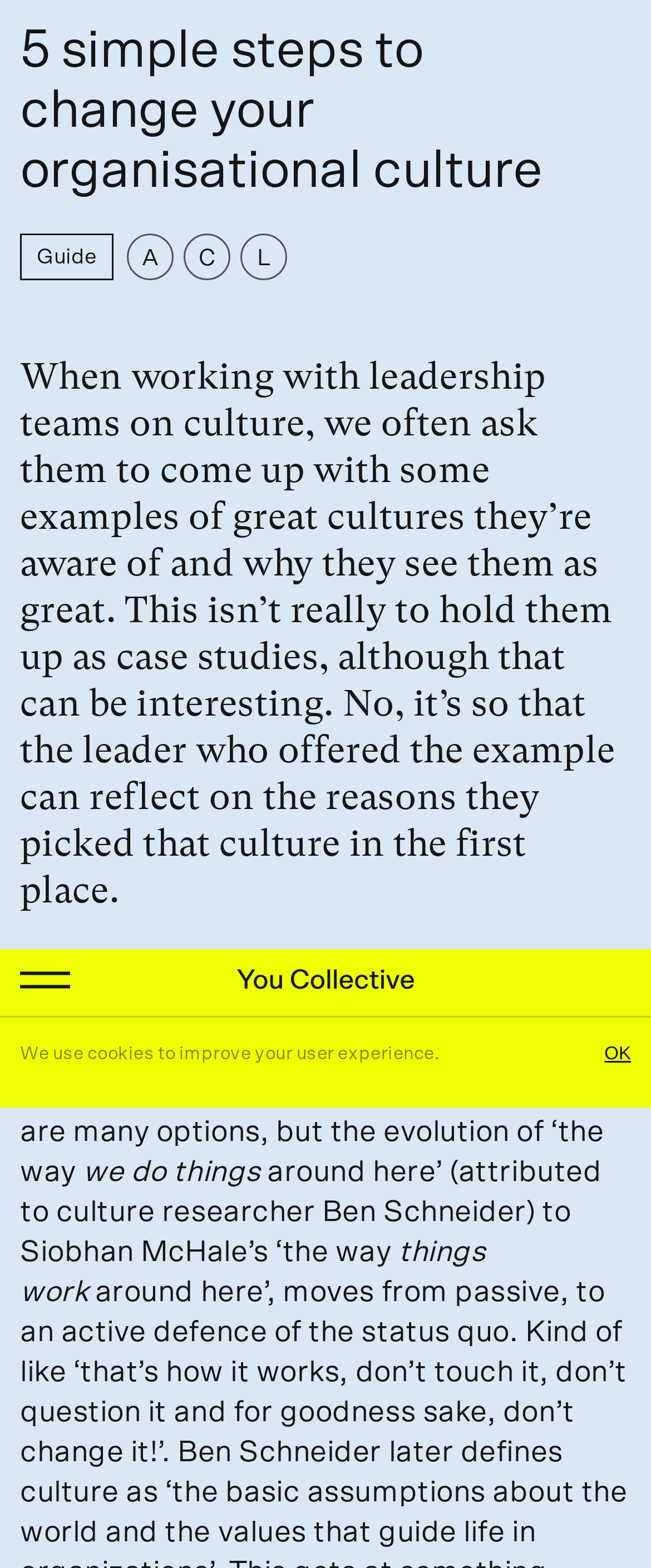Determine the bounding box coordinates for the clickable element to execute this instruction: "Click the 'Let's Talk' button". Provide the coordinates as four float numbers between 0 and 1, i.e., [left, top, right, bottom].

[0.708, 0.733, 0.969, 0.782]